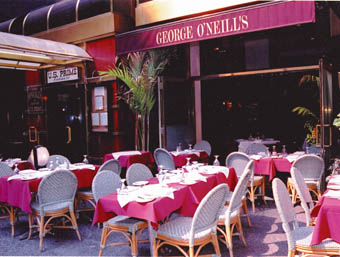Answer the following in one word or a short phrase: 
What type of beef is served at George O'Neill's?

U.S. Prime Aged Beef